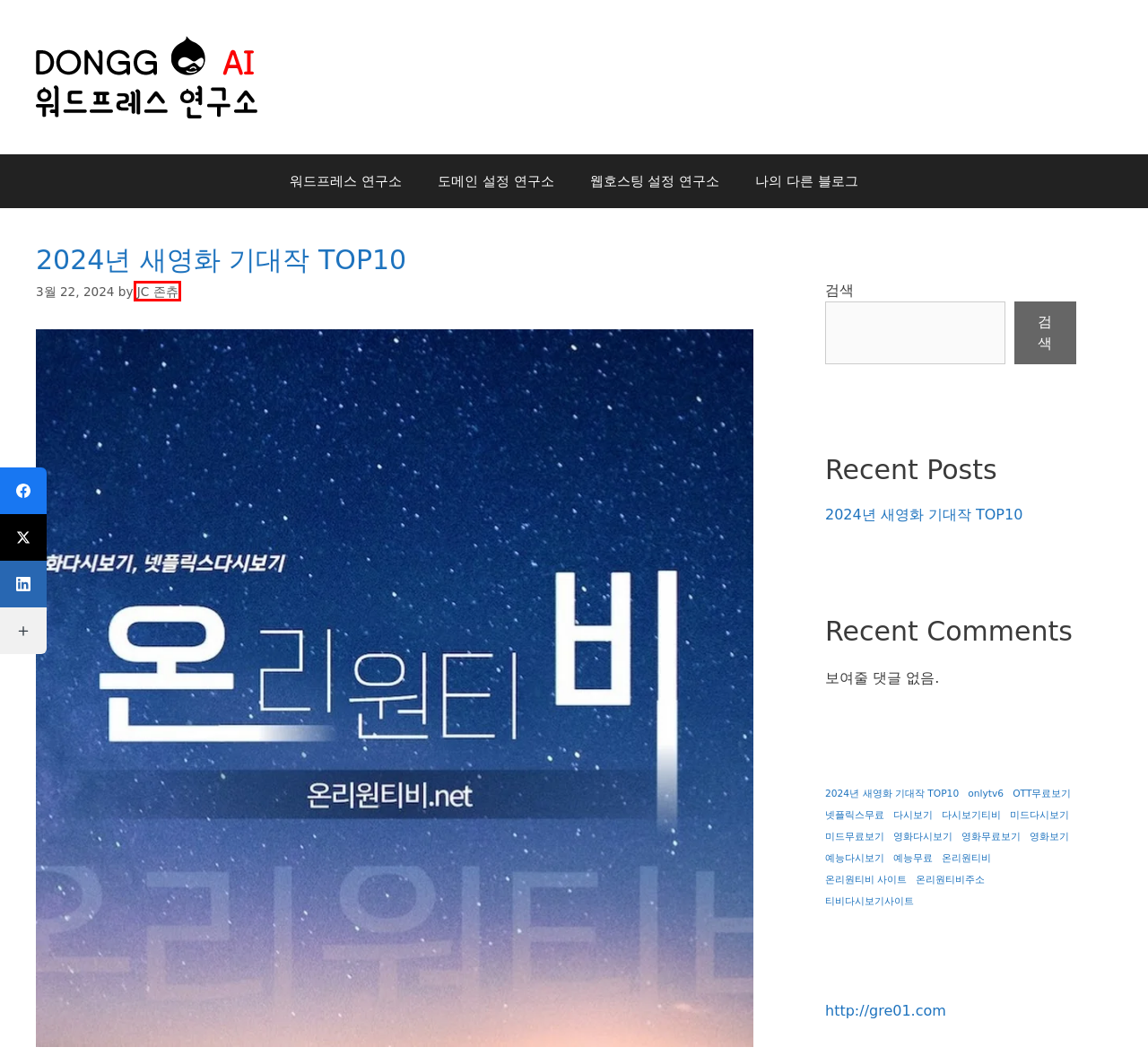You have a screenshot of a webpage with a red bounding box around an element. Choose the best matching webpage description that would appear after clicking the highlighted element. Here are the candidates:
A. 미드다시보기 Archives - 똥Ai 워드프레스 연구소
B. 예능다시보기 Archives - 똥Ai 워드프레스 연구소
C. 넷플릭스무료 Archives - 똥Ai 워드프레스 연구소
D. 다시보기 Archives - 똥Ai 워드프레스 연구소
E. 온리원티비 사이트 Archives - 똥Ai 워드프레스 연구소
F. JC 존츄, Author at 똥Ai 워드프레스 연구소
G. 다시보기티비 Archives - 똥Ai 워드프레스 연구소
H. 나의 다른 블로그 - 똥Ai 워드프레스 연구소

F